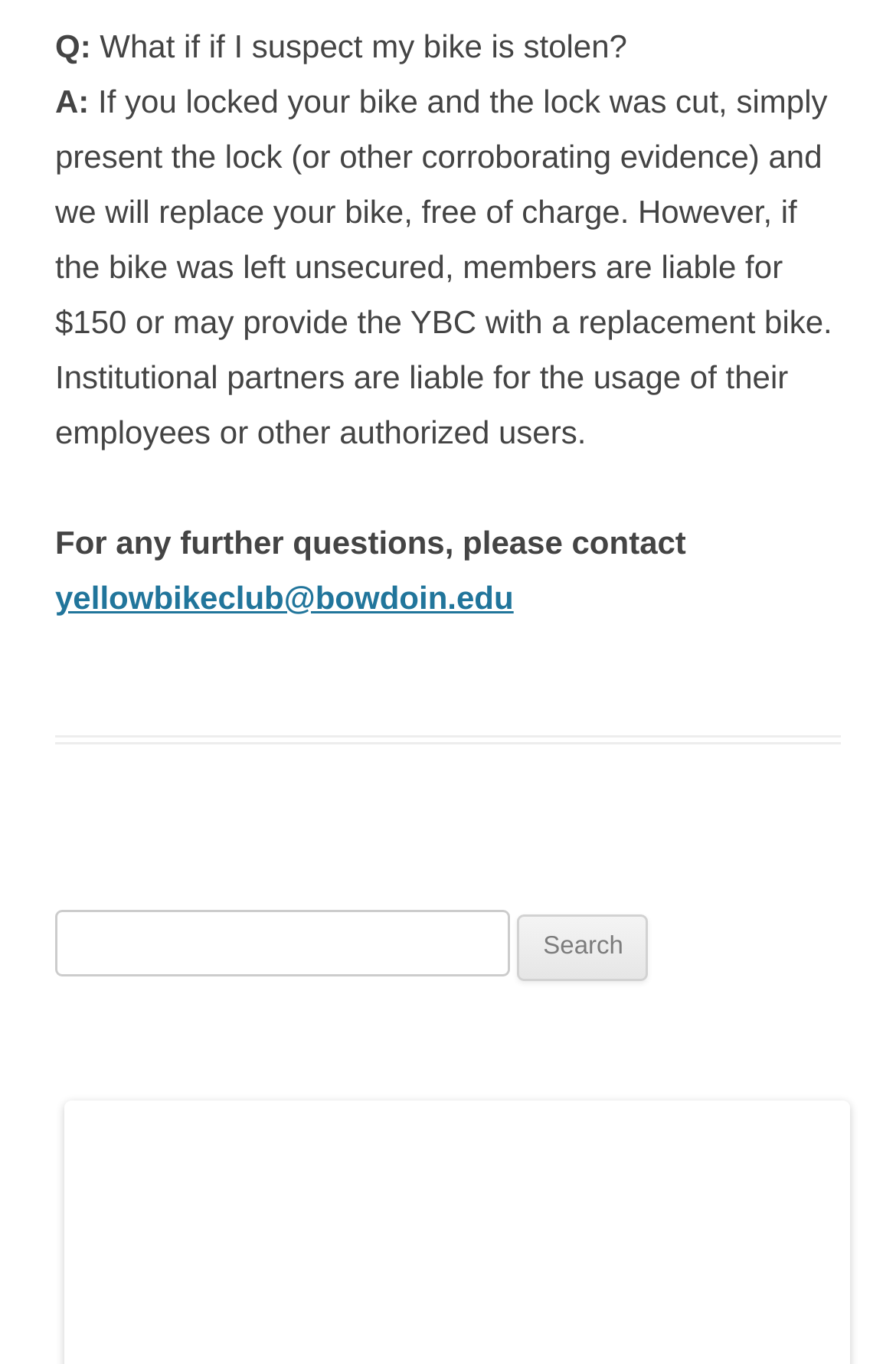Use the information in the screenshot to answer the question comprehensively: What is the replacement policy for stolen bikes?

According to the webpage, if a bike is stolen and the lock was cut, the Yellow Bike Club will replace the bike for free. However, if the bike was left unsecured, the member is liable for $150 or can provide a replacement bike.